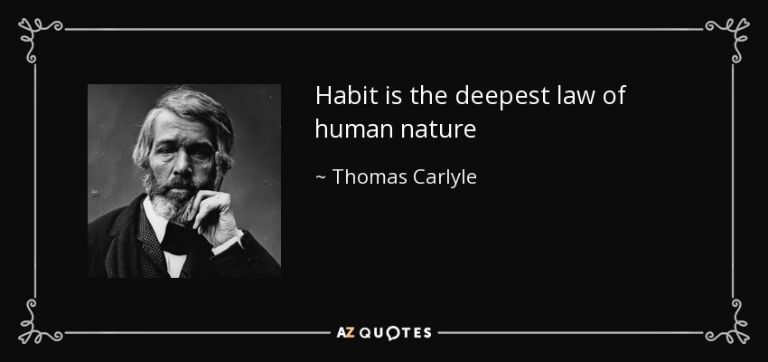Provide a short answer to the following question with just one word or phrase: What is the color scheme of the portrait?

Black and white